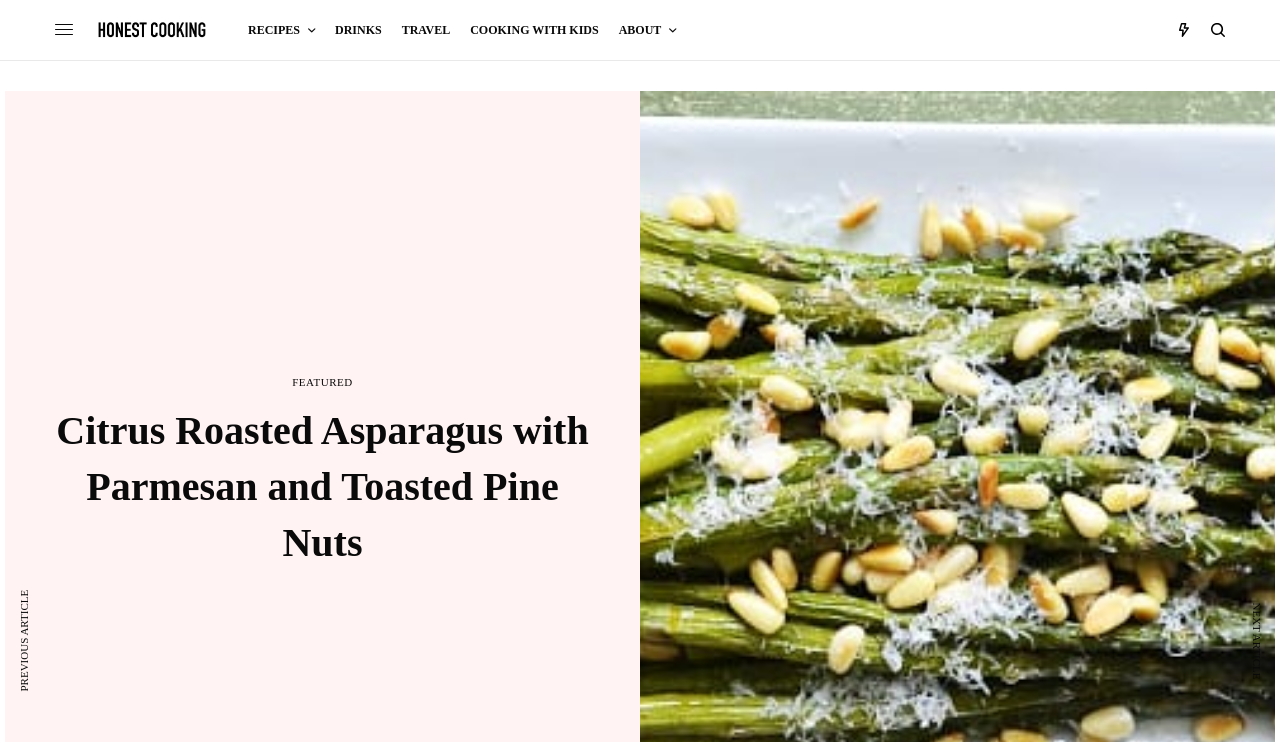What is the name of the recipe?
Answer the question with a detailed explanation, including all necessary information.

I determined the answer by looking at the header of the webpage, which contains the text 'Citrus Roasted Asparagus with Parmesan and Toasted Pine Nuts'. This is likely the title of the recipe being presented on the webpage.